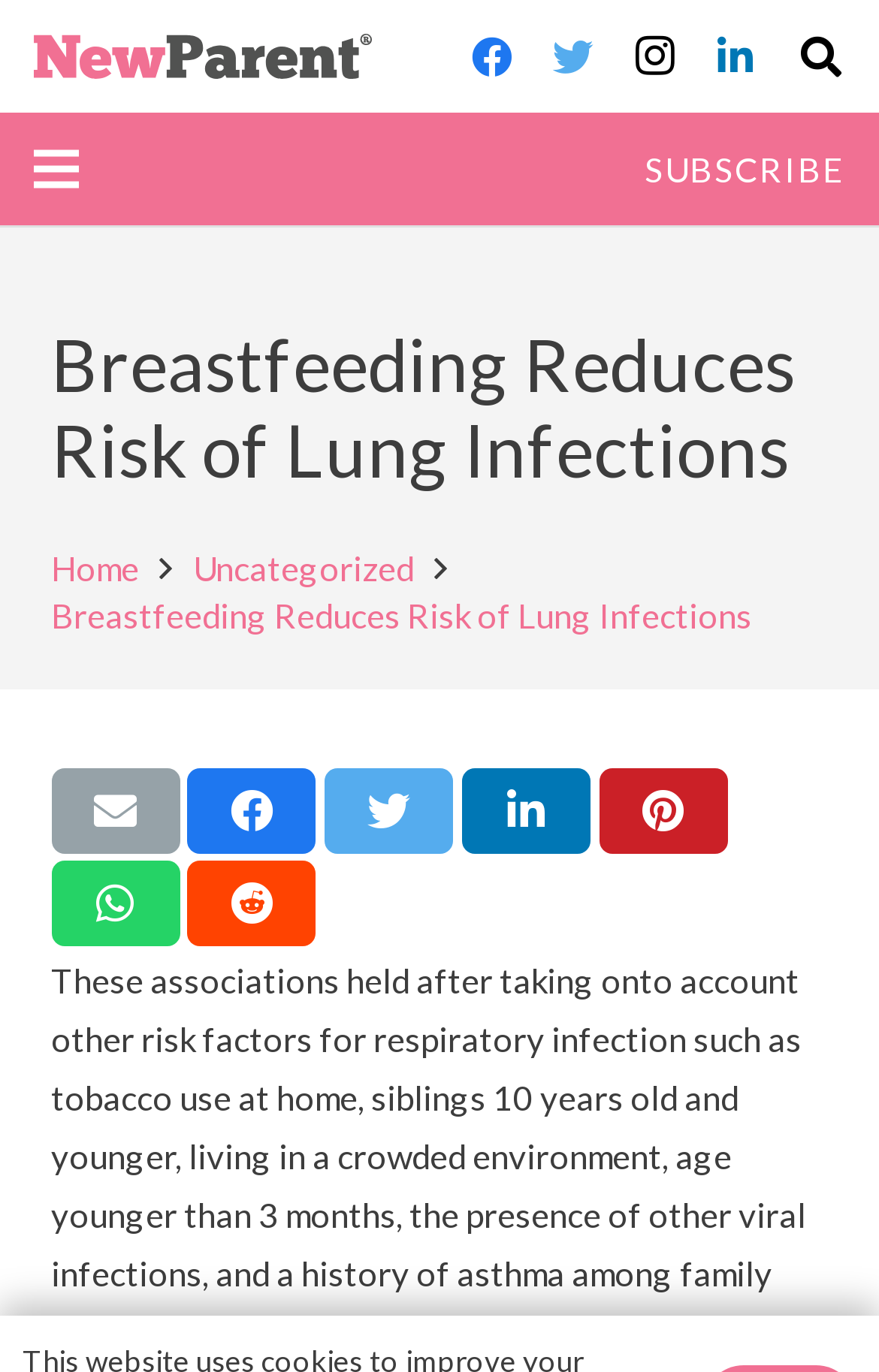Please identify the coordinates of the bounding box for the clickable region that will accomplish this instruction: "Visit the 'Home' page".

[0.058, 0.399, 0.158, 0.428]